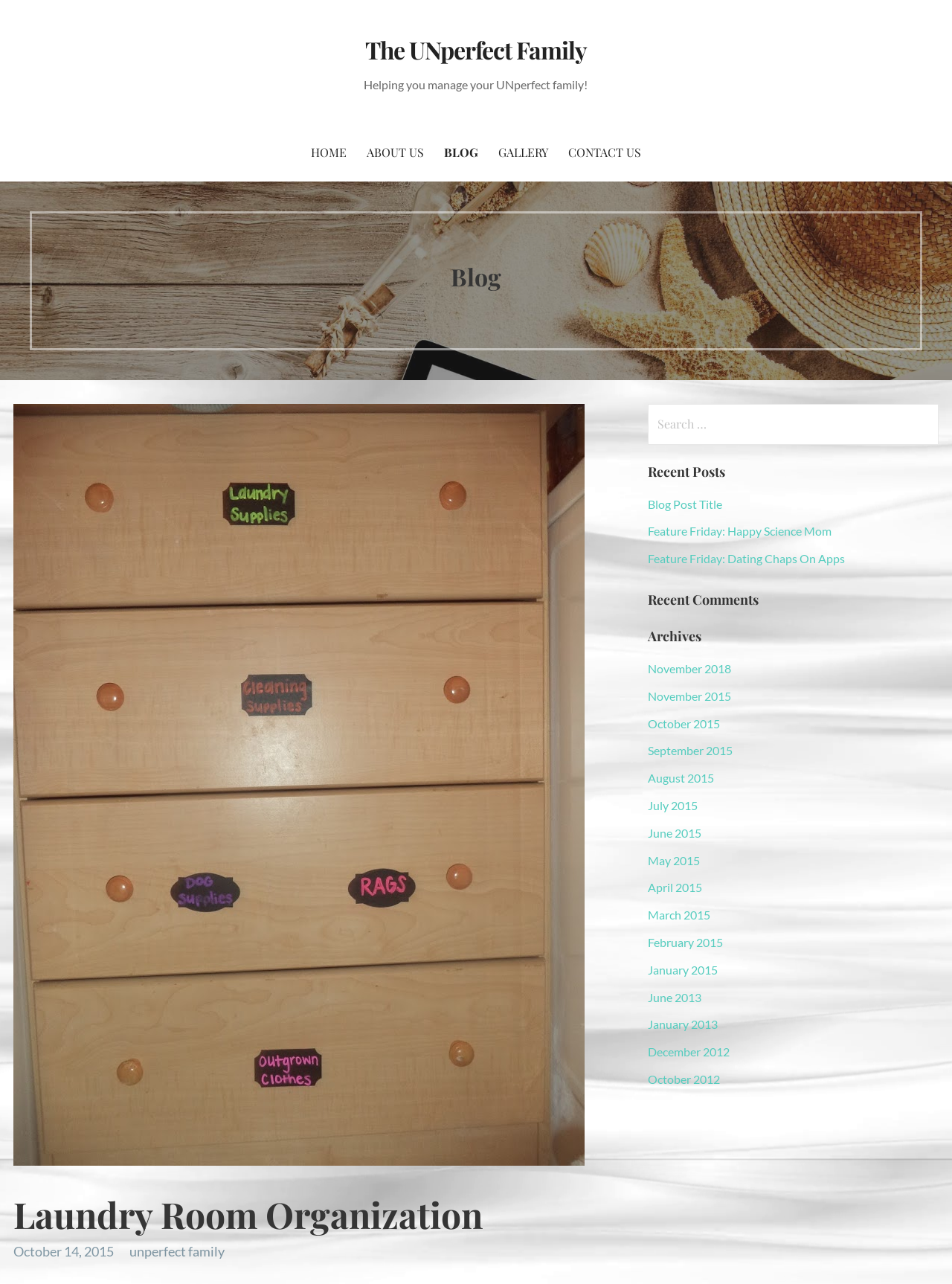Identify the bounding box coordinates of the area that should be clicked in order to complete the given instruction: "view archives". The bounding box coordinates should be four float numbers between 0 and 1, i.e., [left, top, right, bottom].

[0.681, 0.488, 0.986, 0.503]